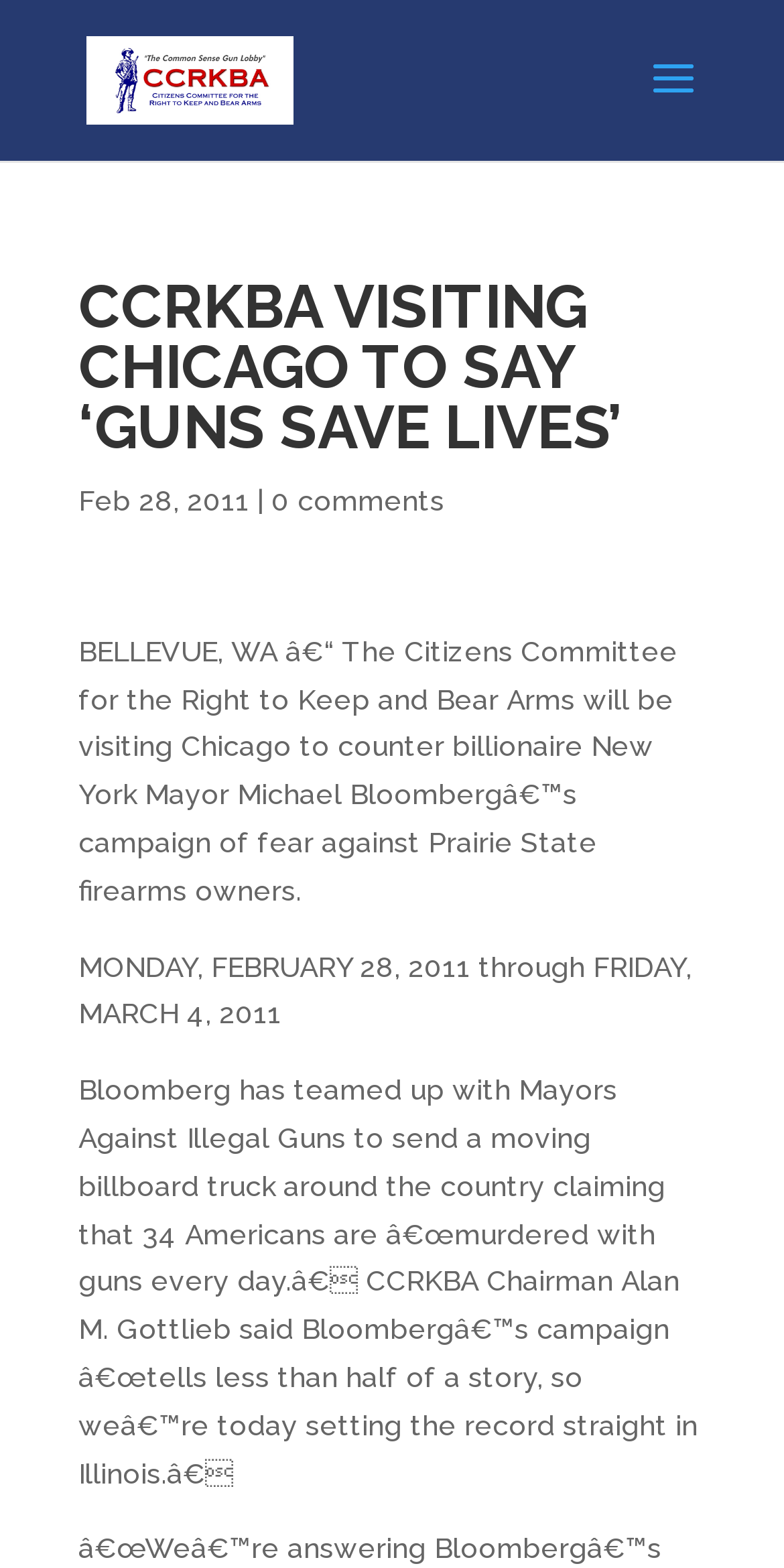Who is the chairman of CCRKBA?
Using the visual information, respond with a single word or phrase.

Alan M. Gottlieb